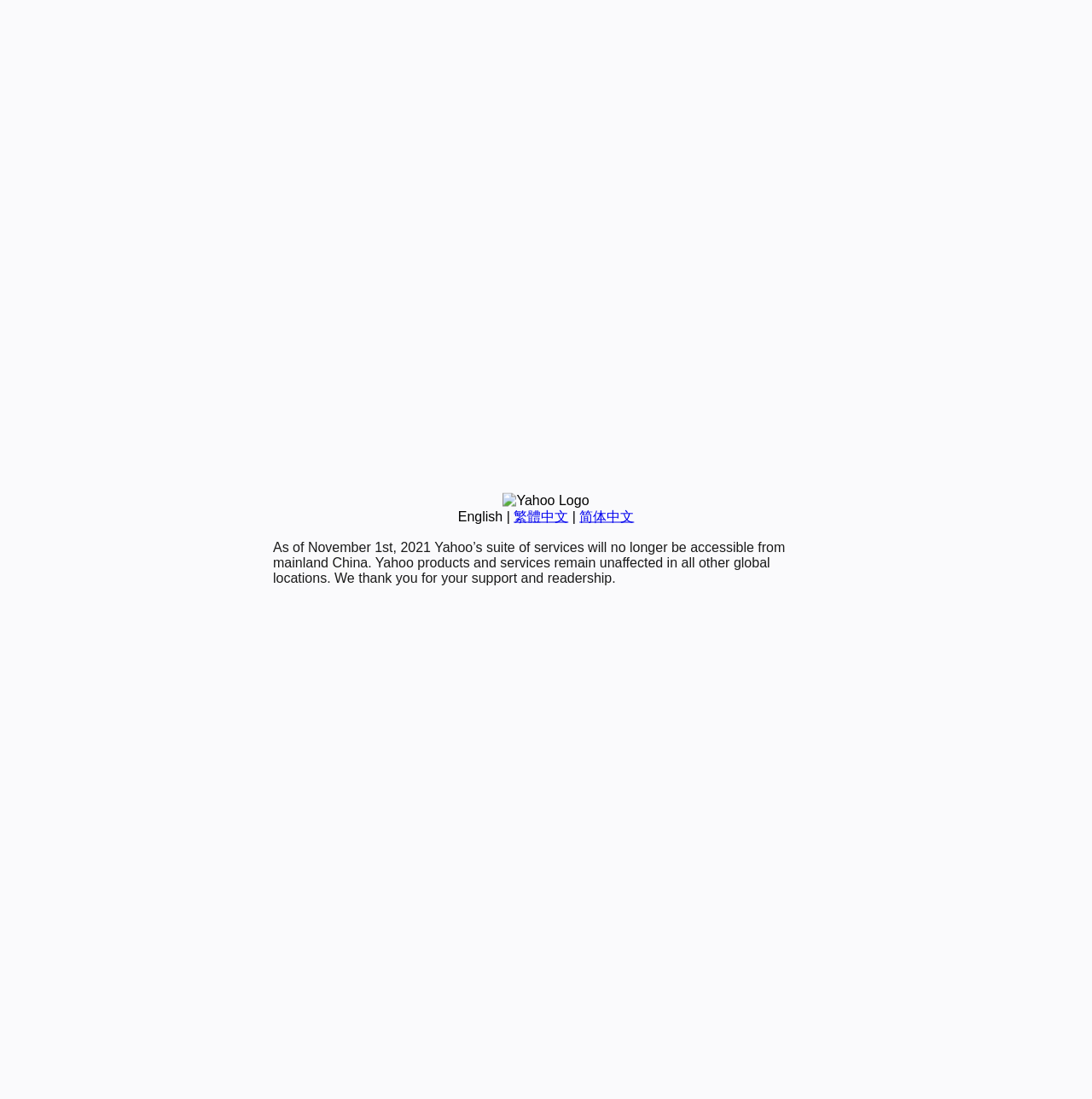Calculate the bounding box coordinates for the UI element based on the following description: "简体中文". Ensure the coordinates are four float numbers between 0 and 1, i.e., [left, top, right, bottom].

[0.531, 0.463, 0.581, 0.476]